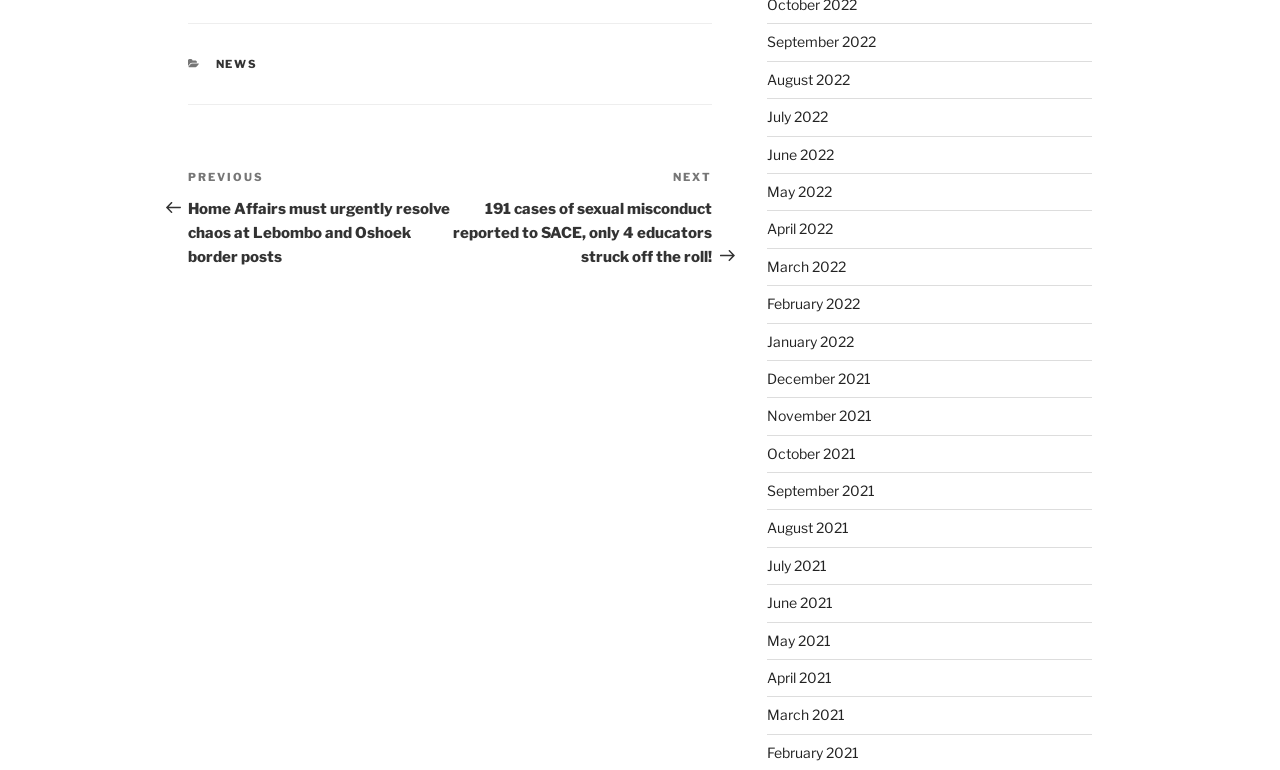Reply to the question below using a single word or brief phrase:
What is the category of posts?

NEWS